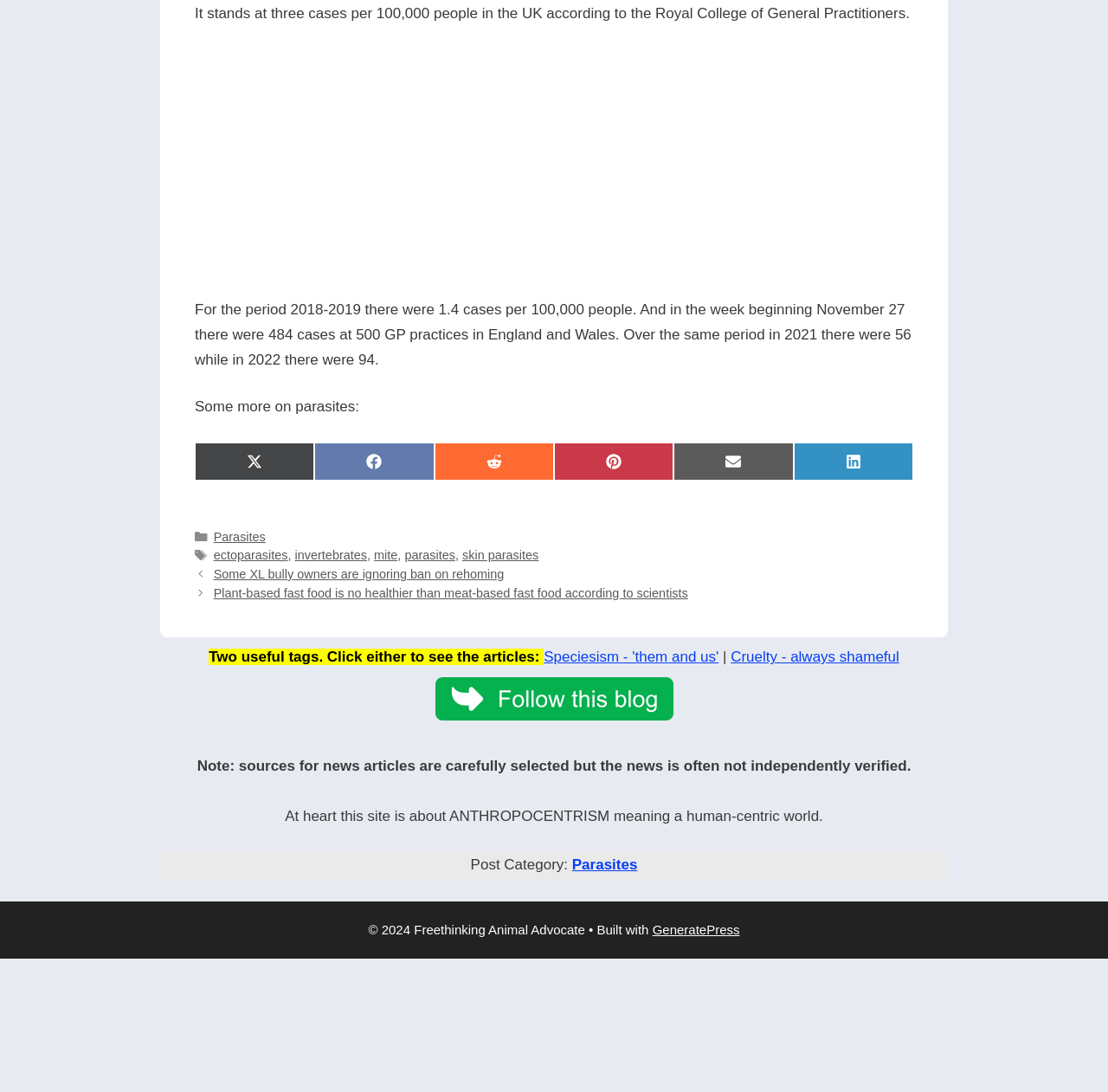Identify the bounding box of the HTML element described as: "Share on LinkedIn".

[0.716, 0.405, 0.824, 0.44]